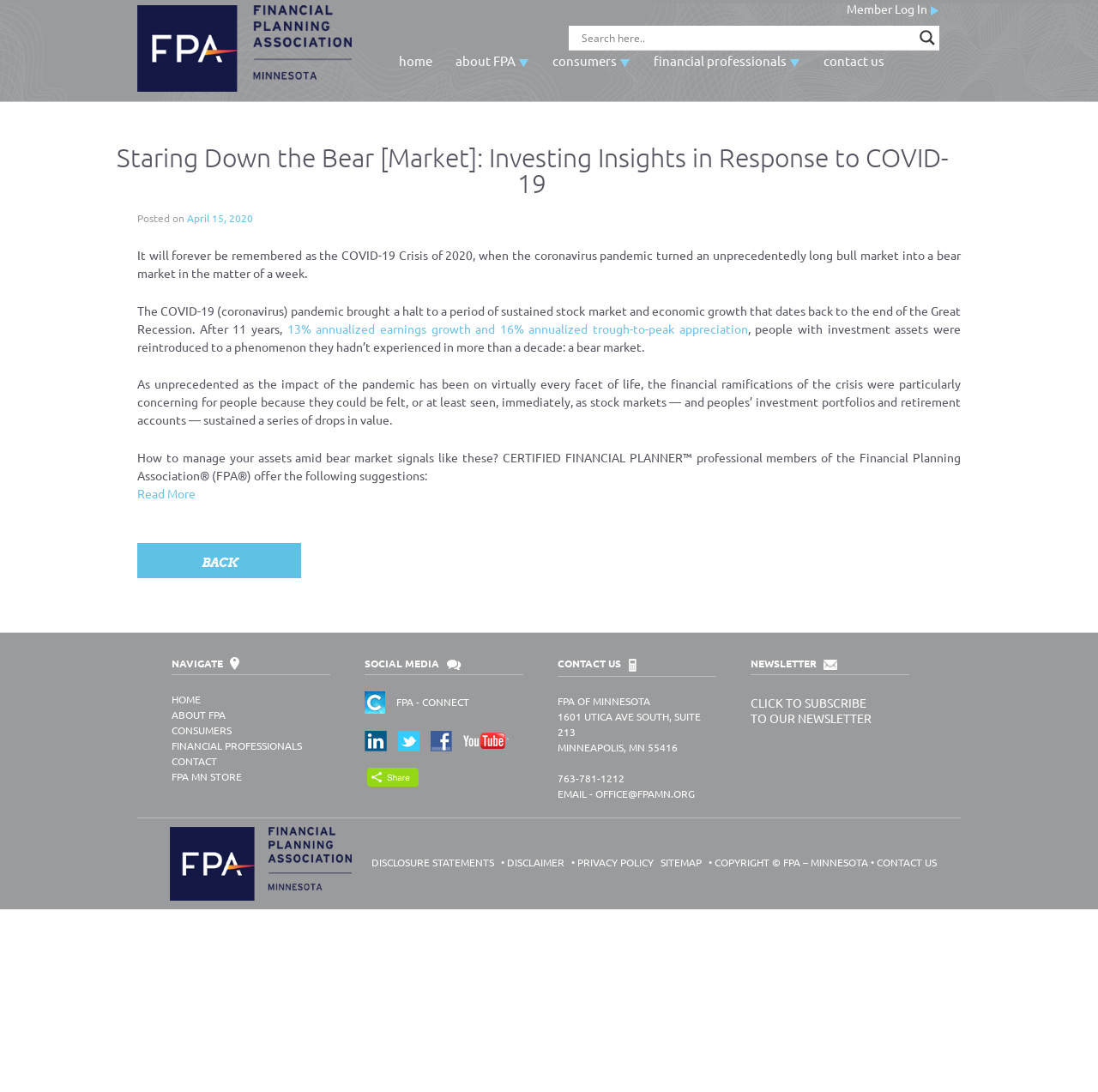Specify the bounding box coordinates of the area that needs to be clicked to achieve the following instruction: "Contact FPA of Minnesota".

[0.739, 0.038, 0.816, 0.073]